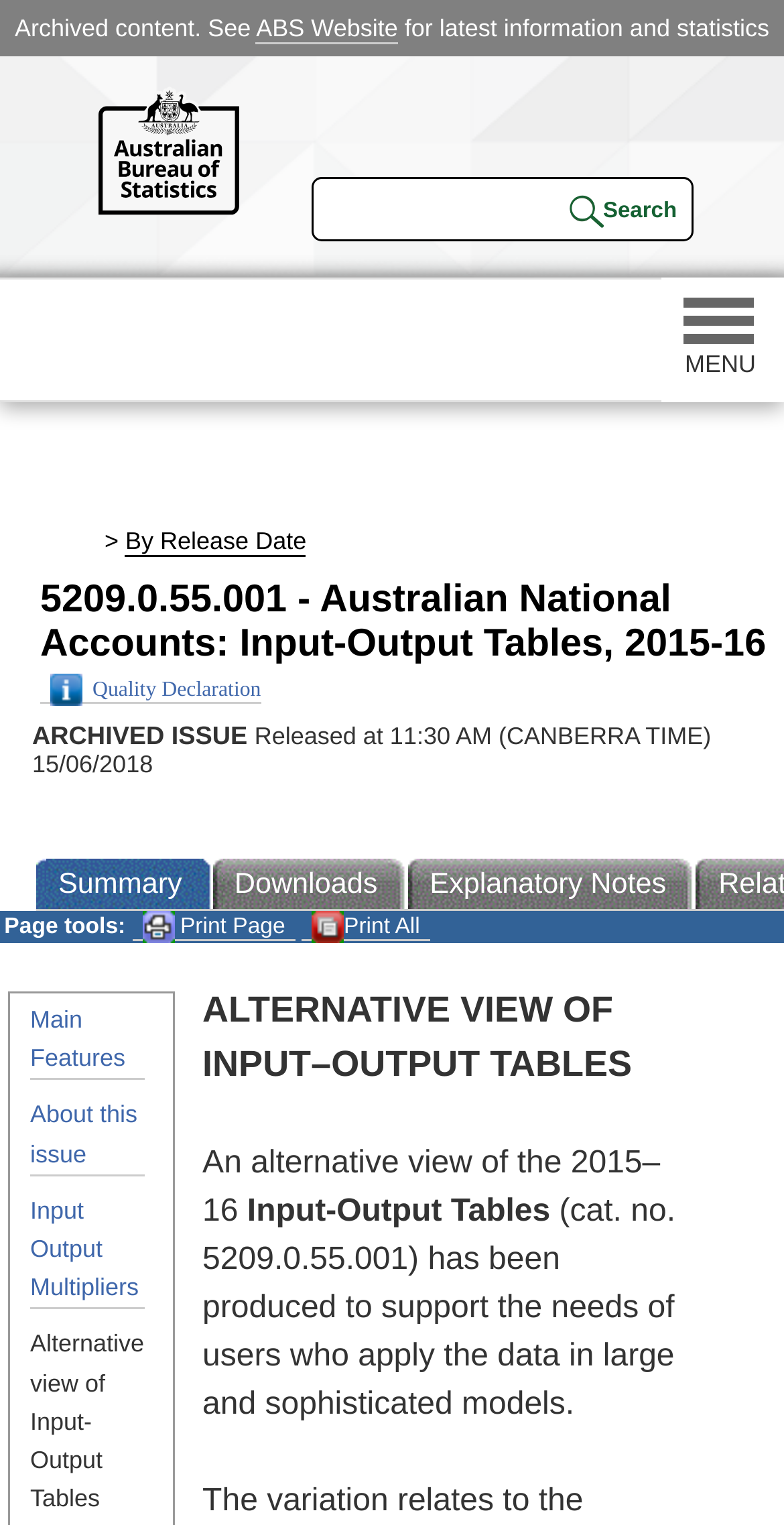Please specify the bounding box coordinates of the clickable section necessary to execute the following command: "Download the data".

[0.271, 0.563, 0.52, 0.597]